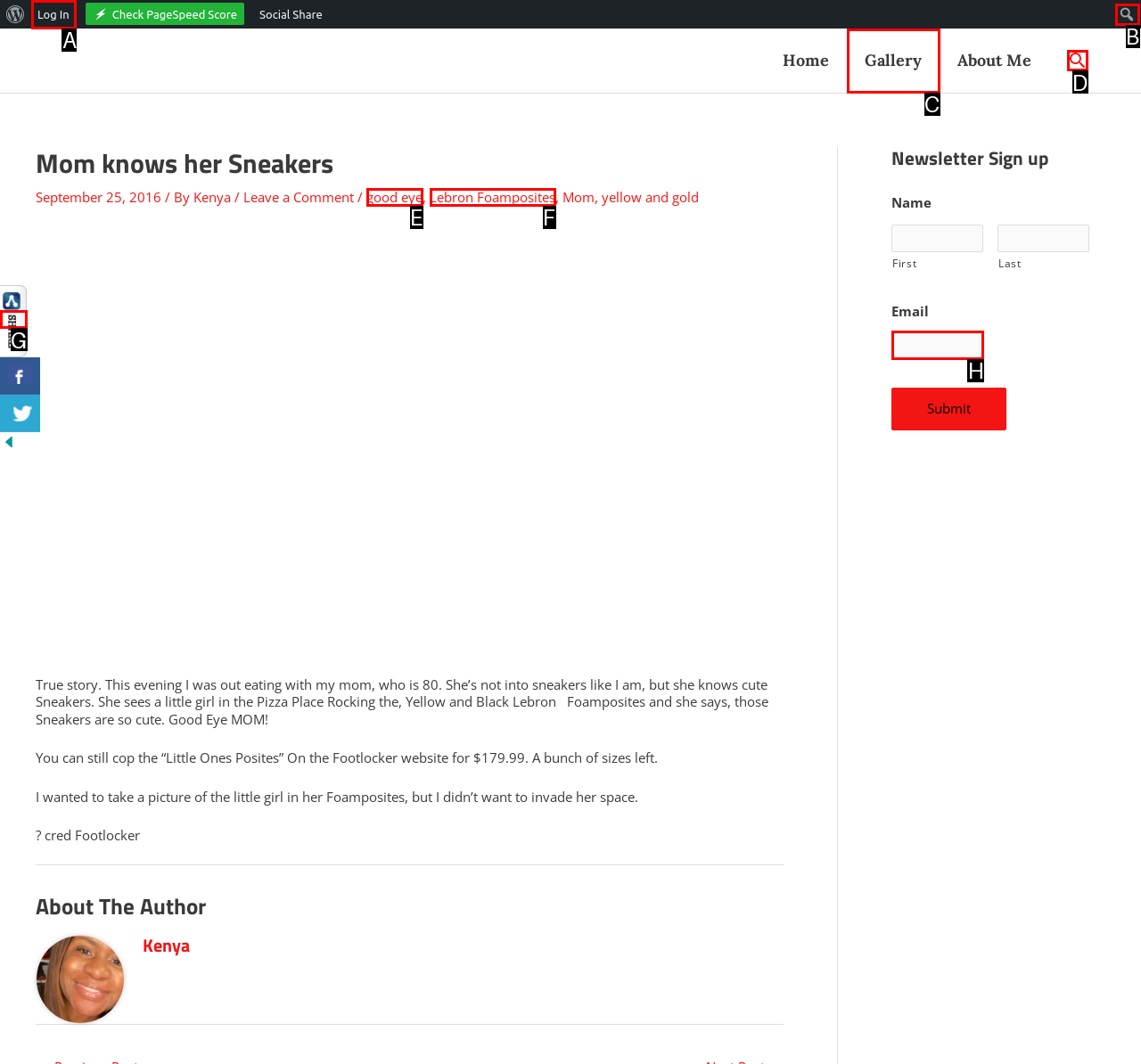Pinpoint the HTML element that fits the description: Gallery
Answer by providing the letter of the correct option.

C